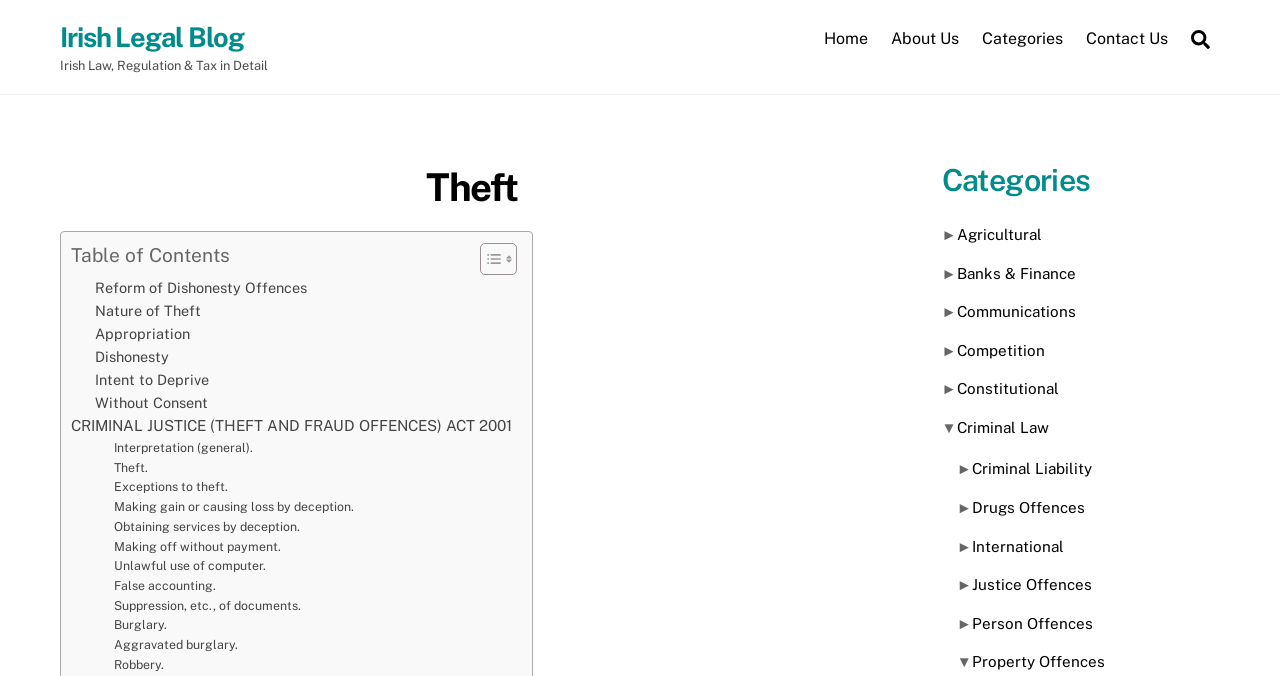How many subtopics are listed under 'Theft'? Observe the screenshot and provide a one-word or short phrase answer.

11